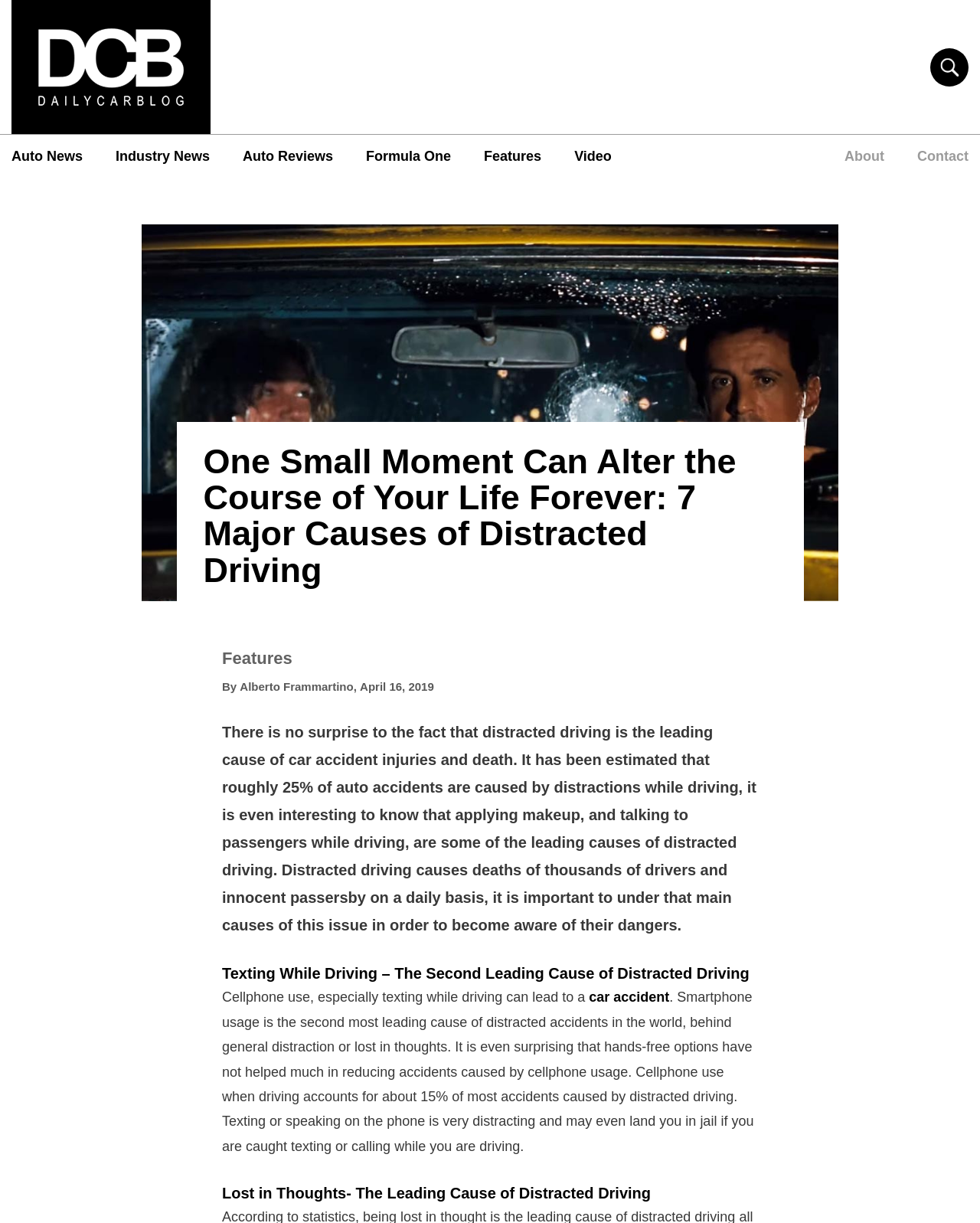Indicate the bounding box coordinates of the element that needs to be clicked to satisfy the following instruction: "Click on the 'car accident' link". The coordinates should be four float numbers between 0 and 1, i.e., [left, top, right, bottom].

[0.601, 0.809, 0.683, 0.822]